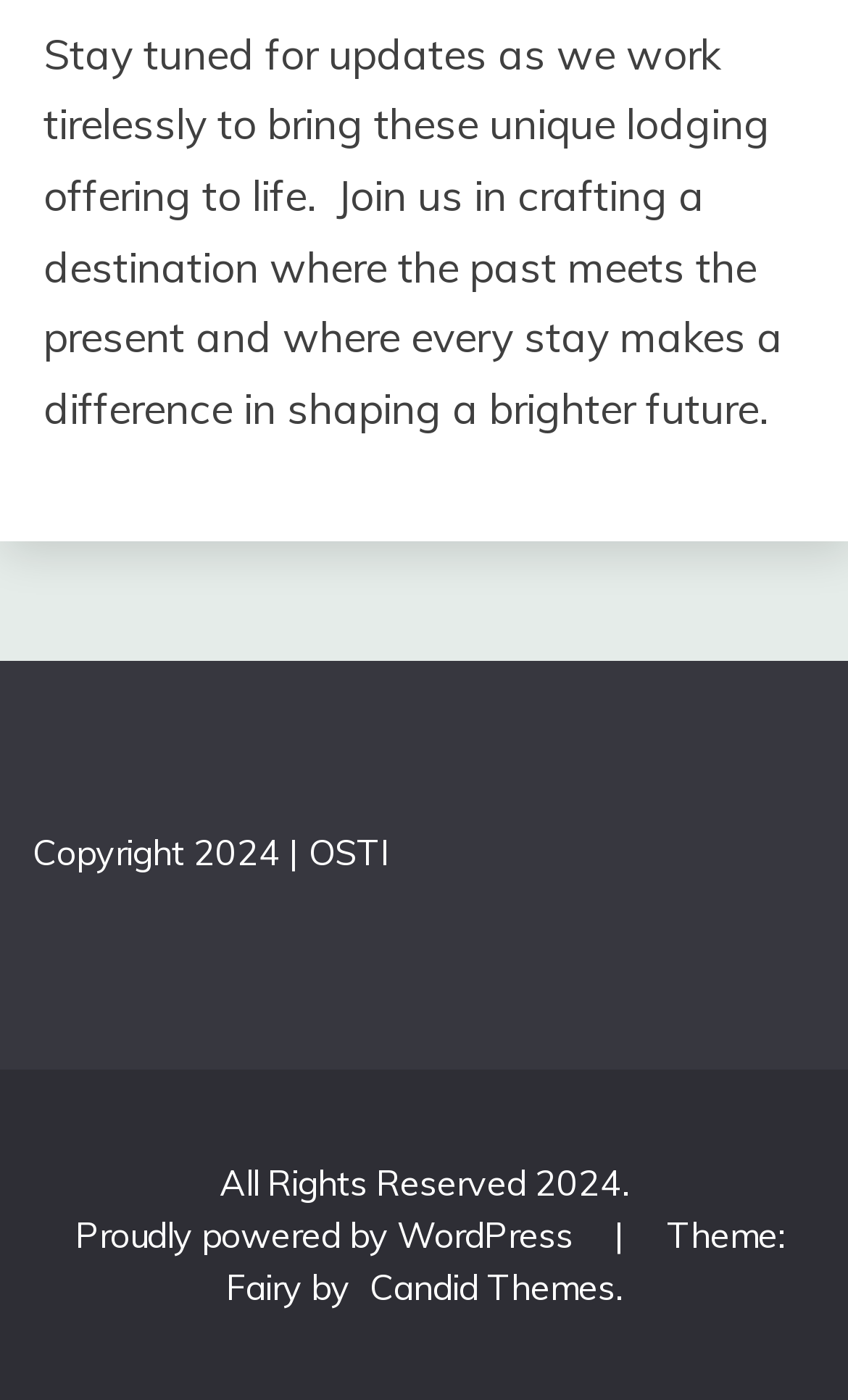With reference to the screenshot, provide a detailed response to the question below:
What is the name of the company that created the theme?

The link 'Candid Themes' suggests that the company that created the theme 'Fairy' is named 'Candid Themes'.